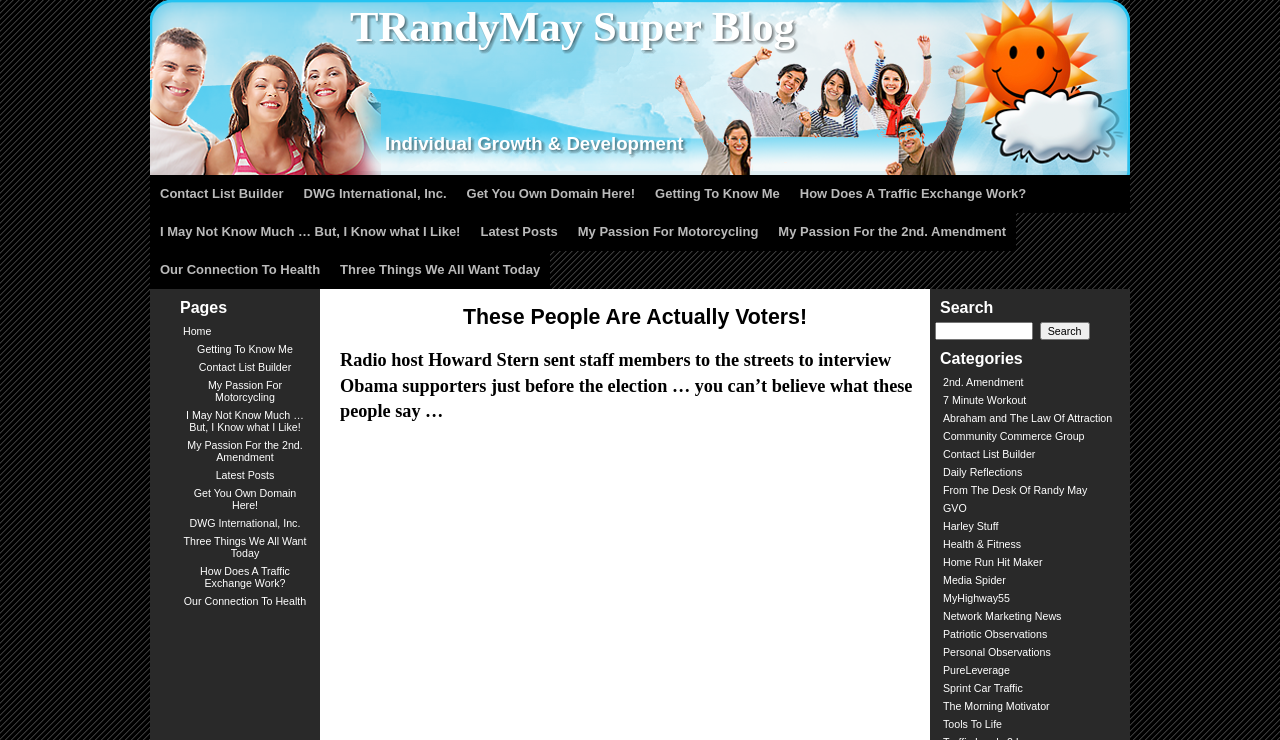Can you determine the bounding box coordinates of the area that needs to be clicked to fulfill the following instruction: "Search for something"?

[0.73, 0.435, 0.807, 0.459]